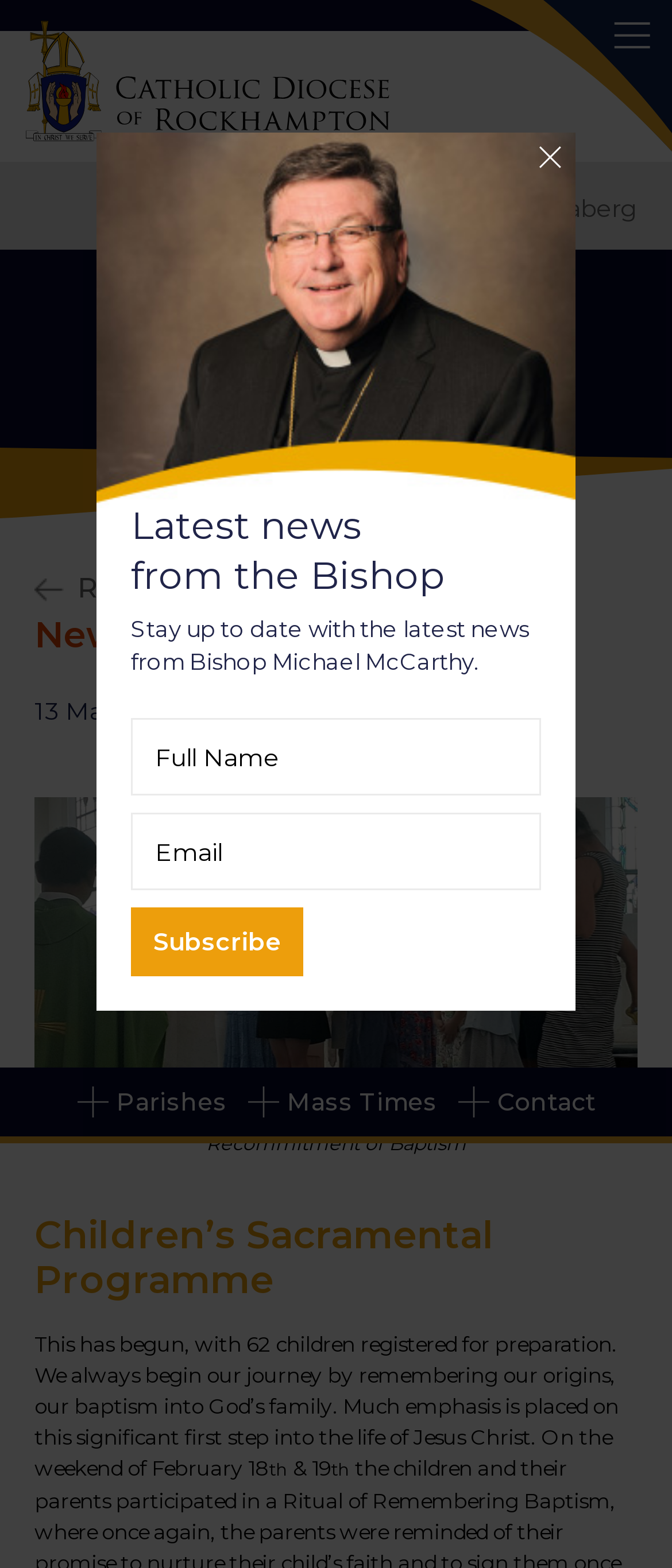How many headings are on the webpage?
From the screenshot, supply a one-word or short-phrase answer.

4